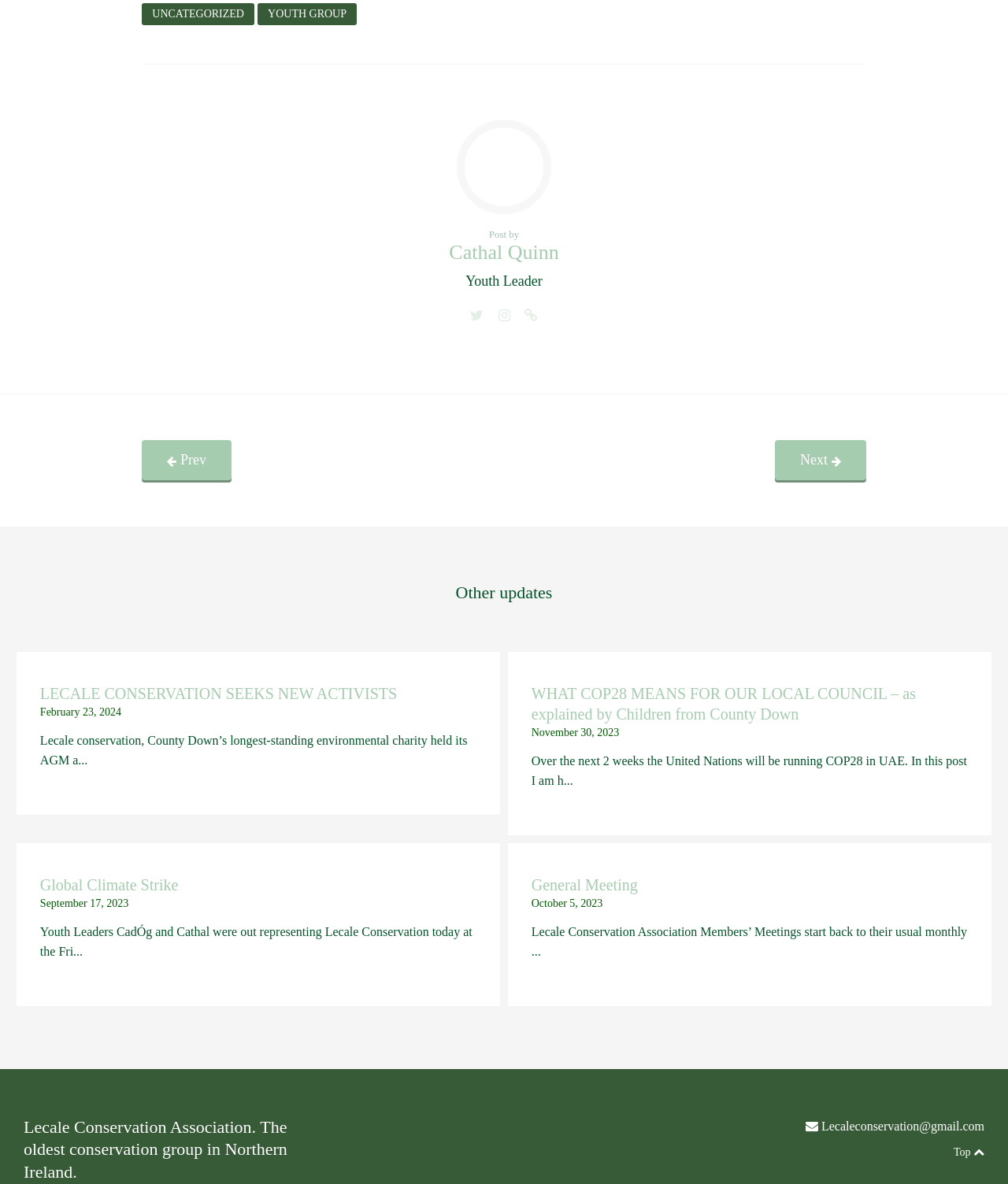Determine the bounding box coordinates of the target area to click to execute the following instruction: "Go to Cathal Quinn's profile."

[0.446, 0.204, 0.554, 0.223]